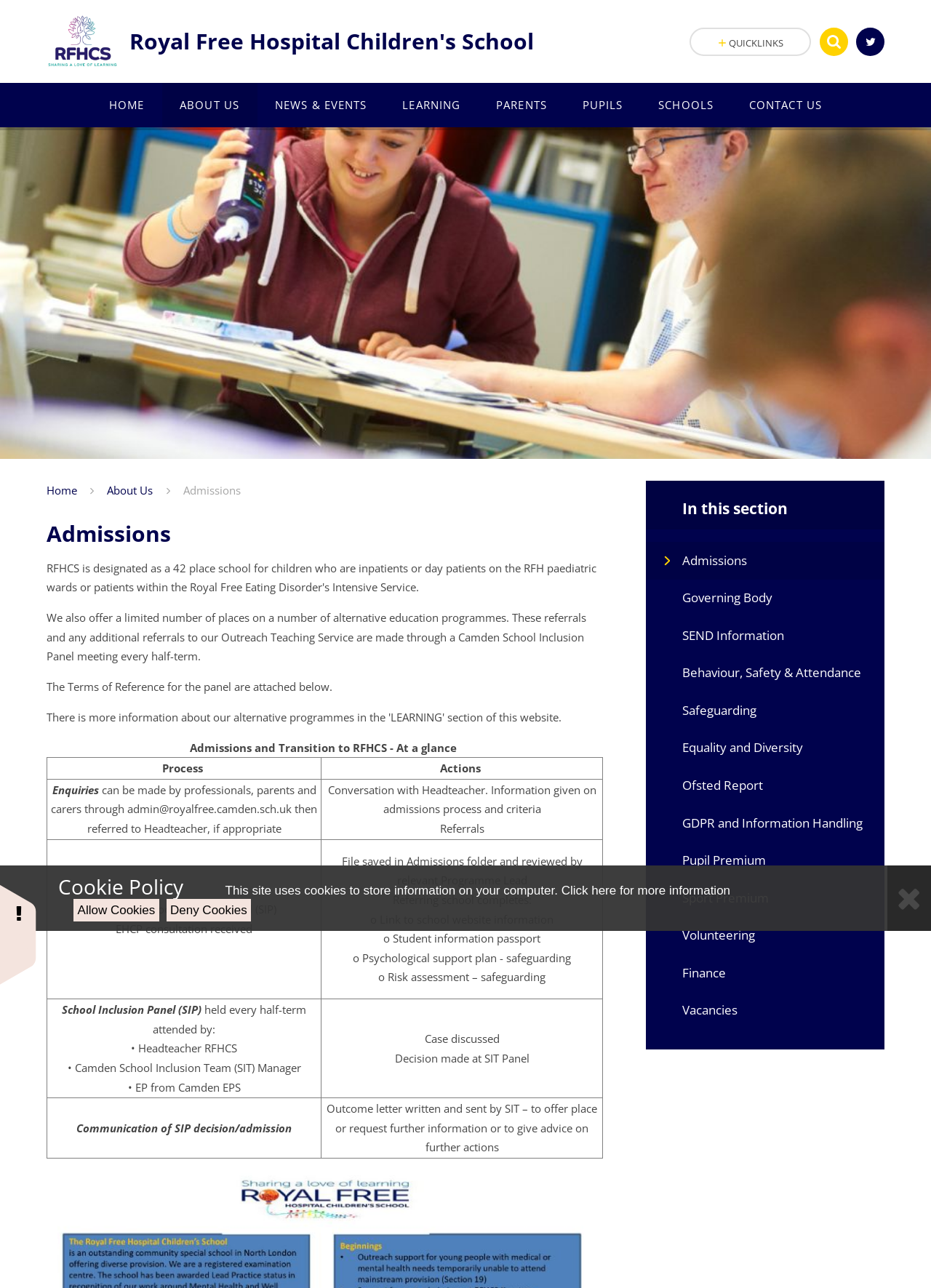Provide the bounding box coordinates for the area that should be clicked to complete the instruction: "Select course content".

None